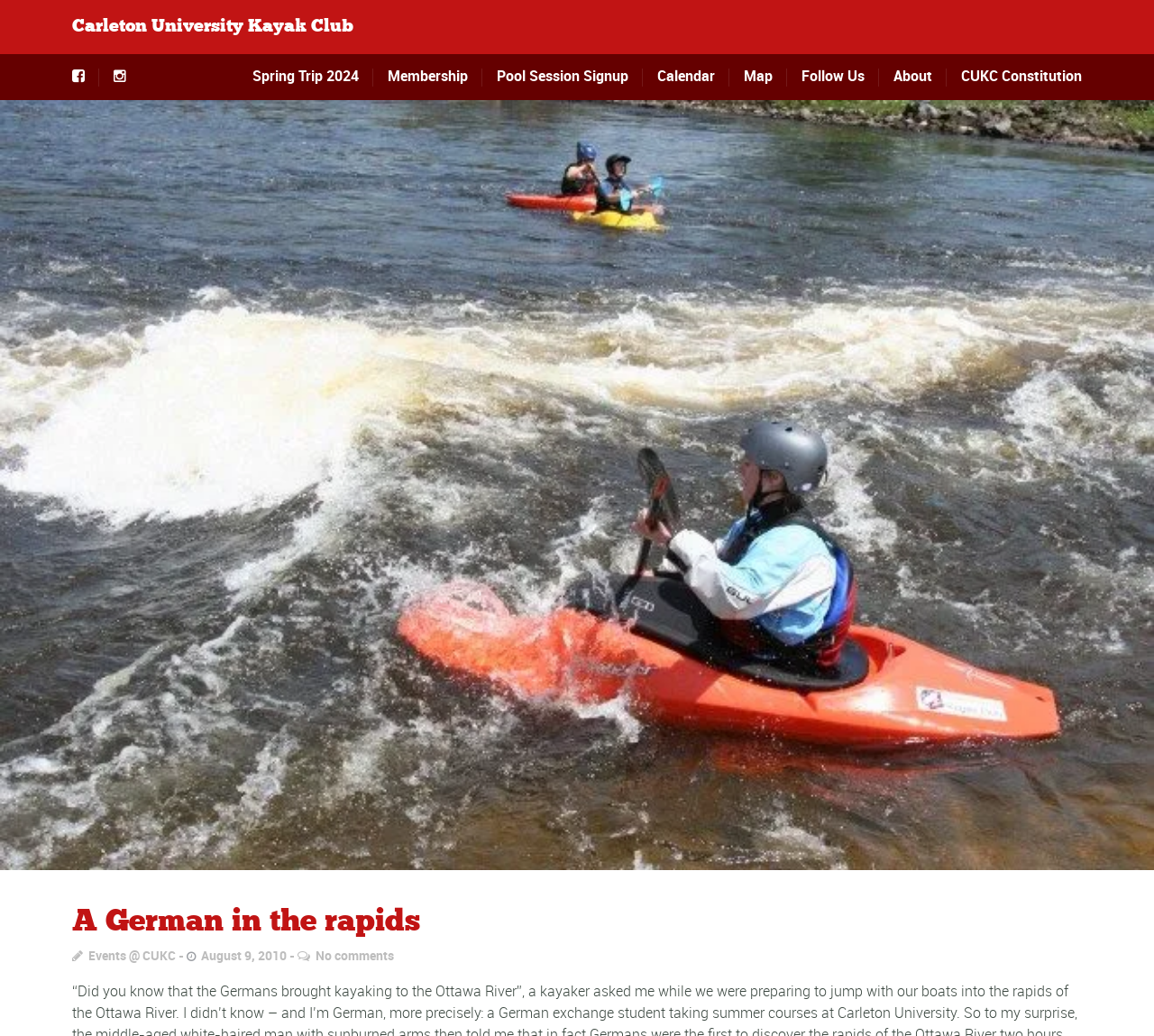Answer with a single word or phrase: 
What is the bounding box coordinate of the image?

[0.0, 0.097, 1.0, 0.839]